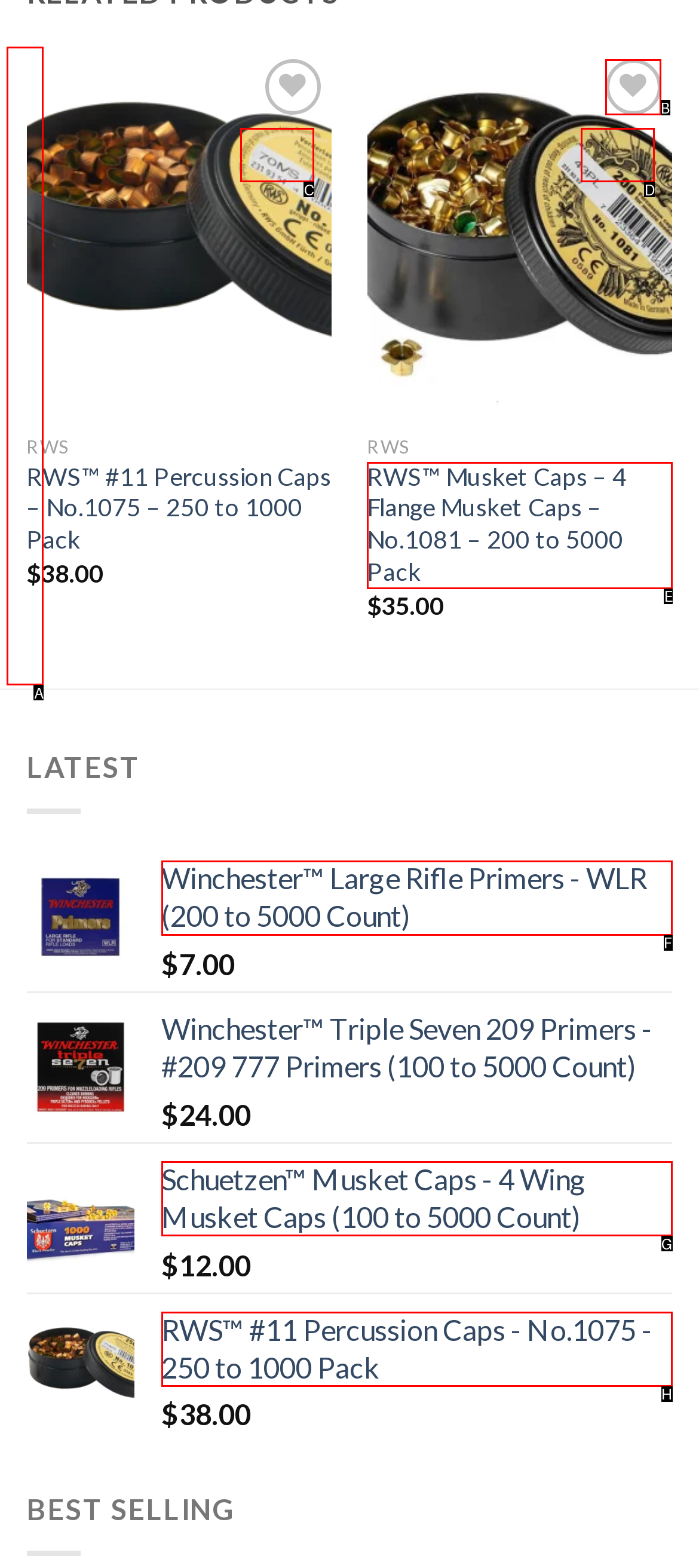Specify the letter of the UI element that should be clicked to achieve the following: Click the Previous button
Provide the corresponding letter from the choices given.

A